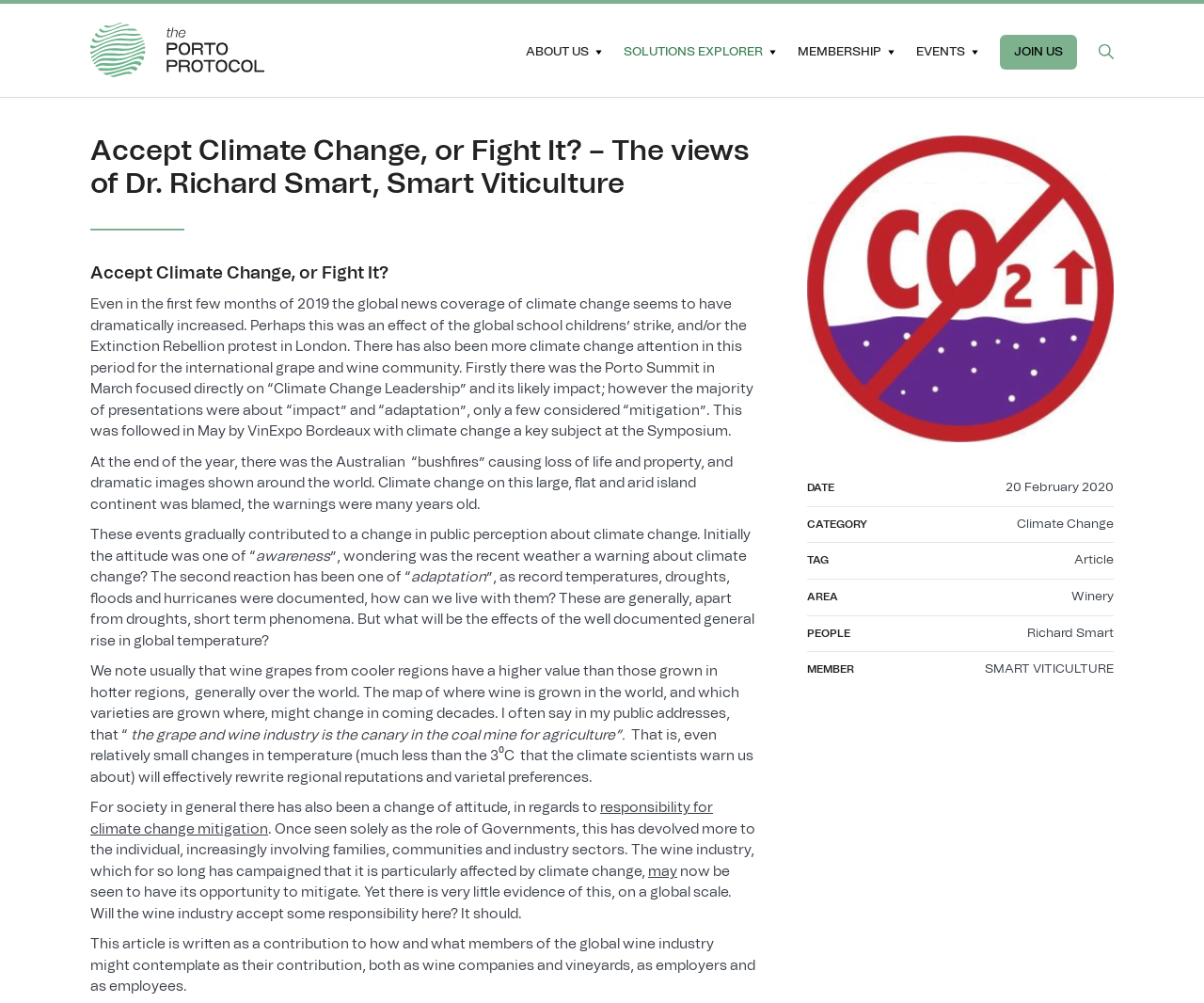Please identify the bounding box coordinates of the element on the webpage that should be clicked to follow this instruction: "Explore the SOLUTIONS EXPLORER". The bounding box coordinates should be given as four float numbers between 0 and 1, formatted as [left, top, right, bottom].

[0.518, 0.035, 0.645, 0.07]